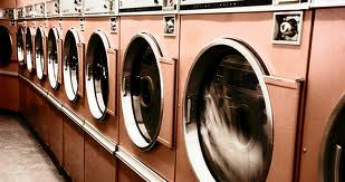Thoroughly describe everything you see in the image.

The image depicts a row of commercial washing machines, showcasing their sleek metallic design and circular glass fronts. These machines are lined up in a modern laundromat setting, likely designed for high-efficiency use in businesses like restaurants or markets. The alternating view of the machines being in operation suggests a busy environment, emphasizing the importance of reliable appliance repair services, especially for commercial kitchen operations. This visual underscores the urgent service needs that arise when appliances like these malfunction, reminding viewers of the importance of prompt, professional repair in maintaining seamless business operations.